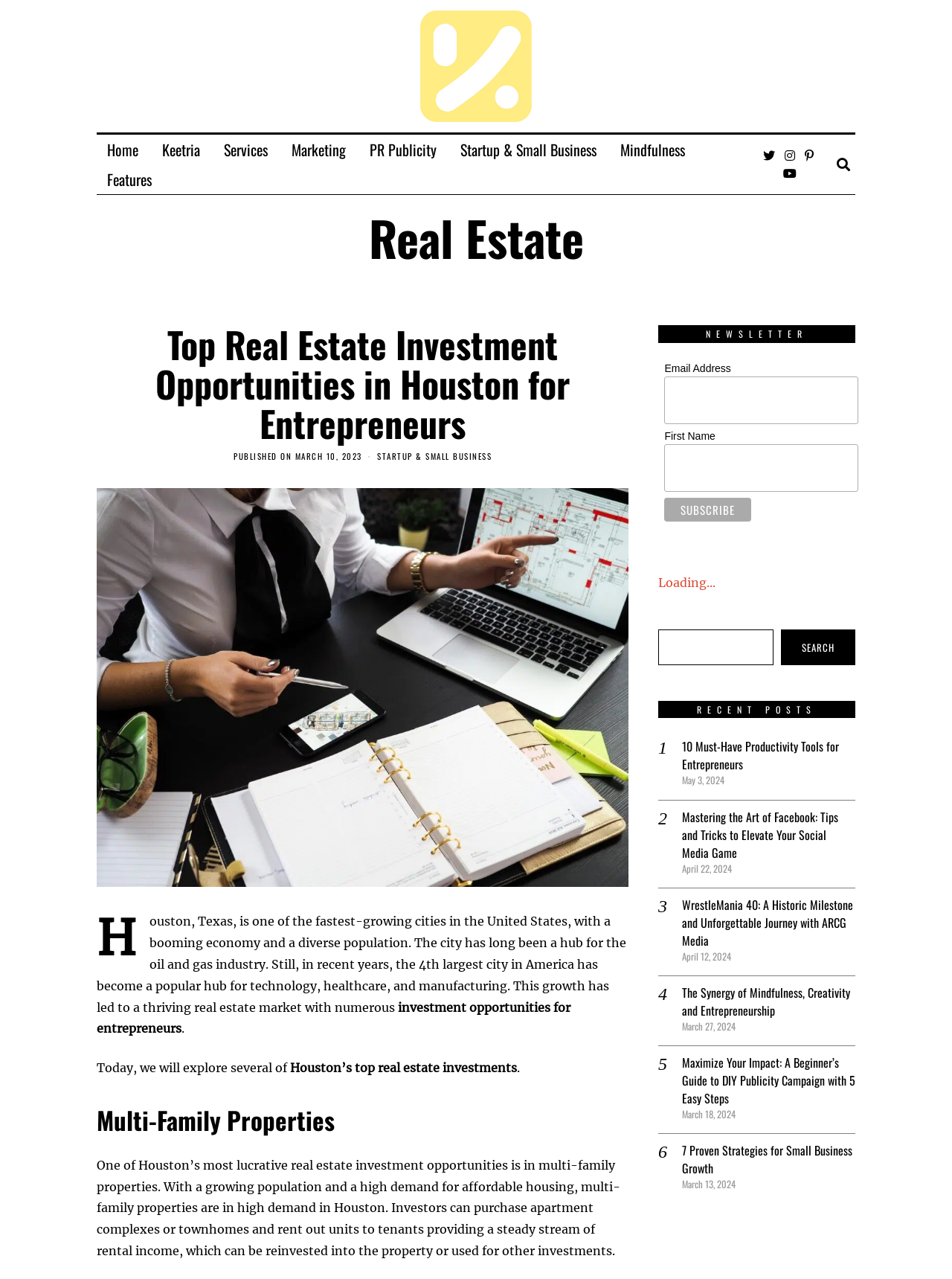Identify the bounding box coordinates for the element you need to click to achieve the following task: "View recent posts". The coordinates must be four float values ranging from 0 to 1, formatted as [left, top, right, bottom].

[0.691, 0.548, 0.898, 0.562]